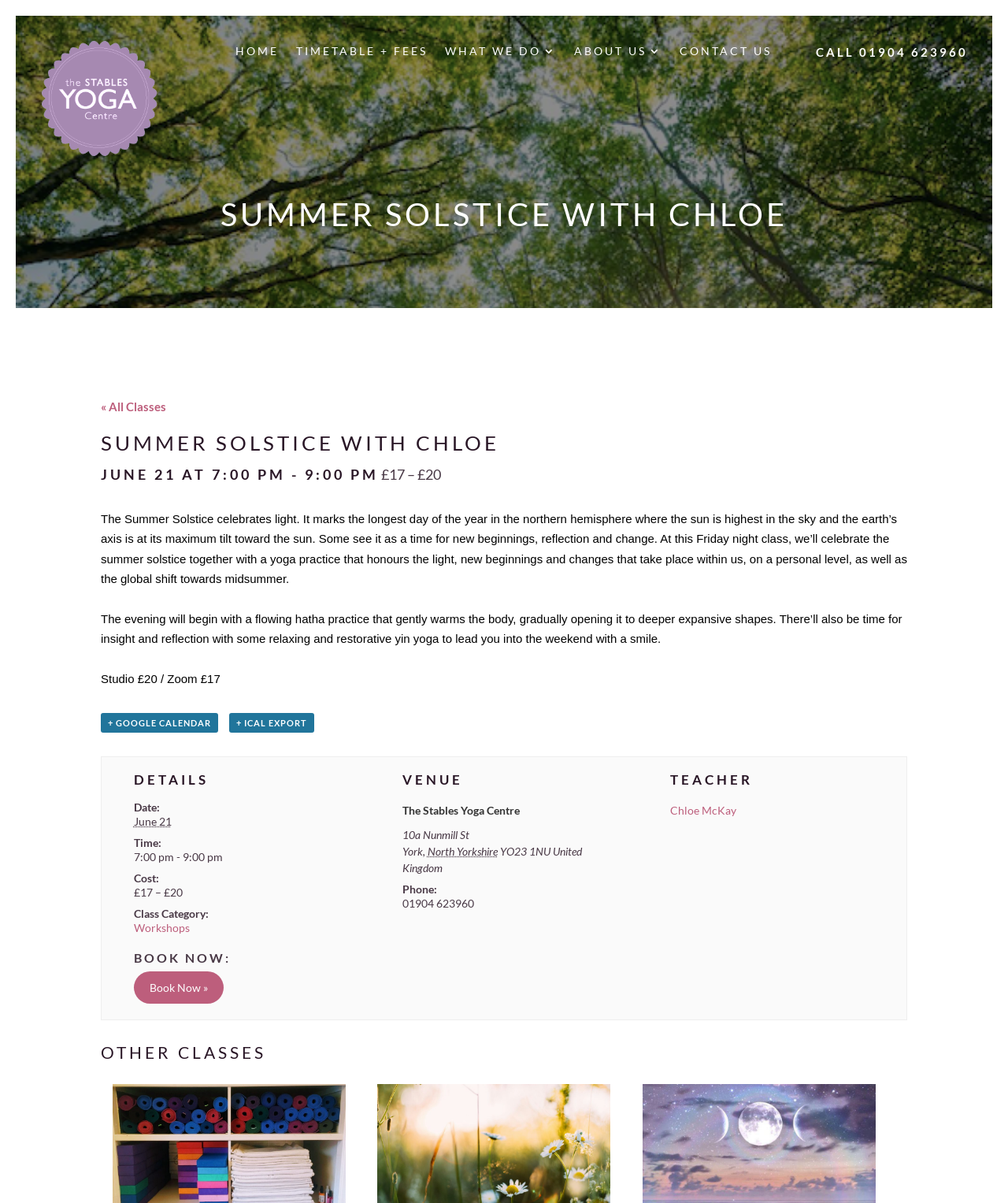Who is the teacher of the event?
From the image, provide a succinct answer in one word or a short phrase.

Chloe McKay